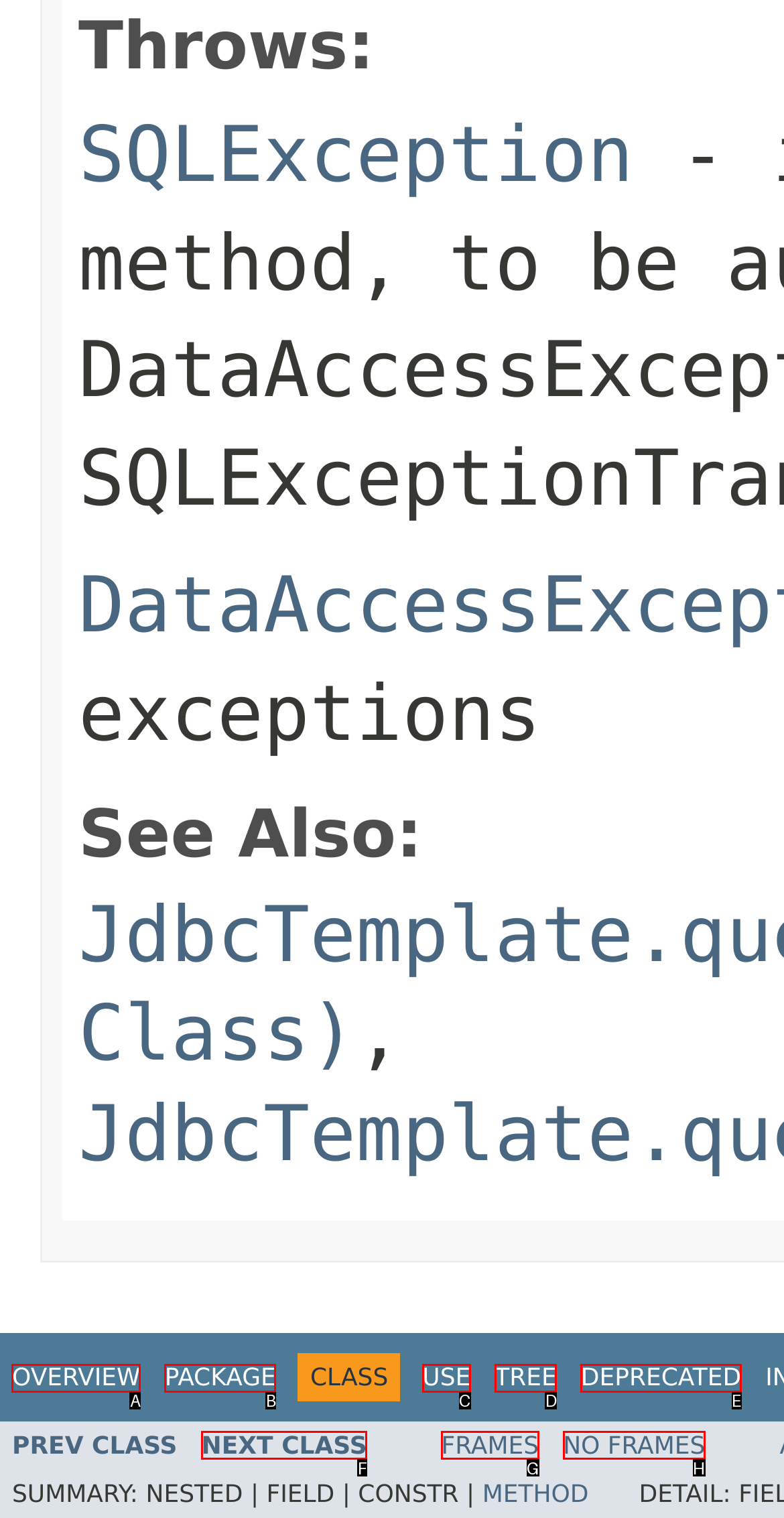Based on the description: Overview, select the HTML element that best fits. Reply with the letter of the correct choice from the options given.

A